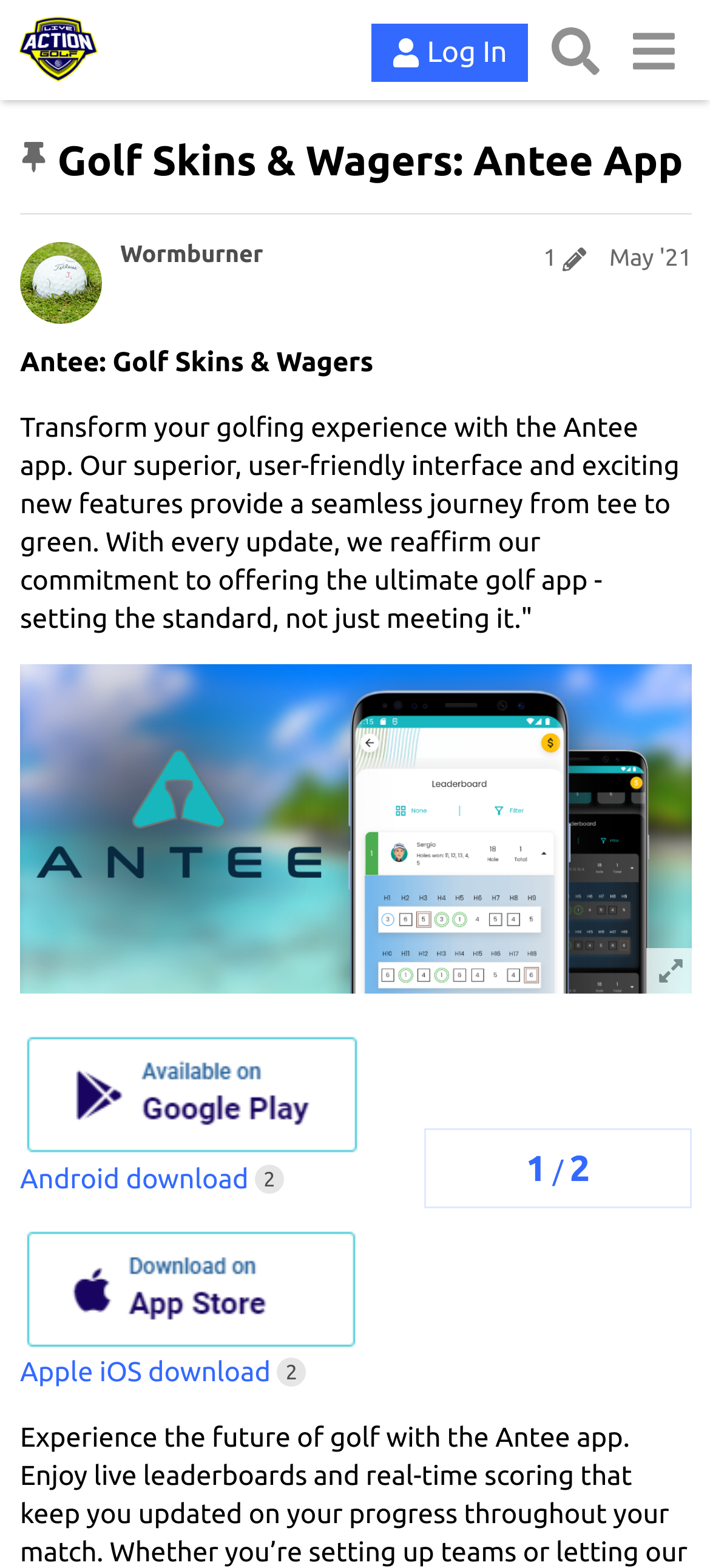Give a succinct answer to this question in a single word or phrase: 
What is the topic pinned for the user?

Golf Skins & Wagers: Antee App